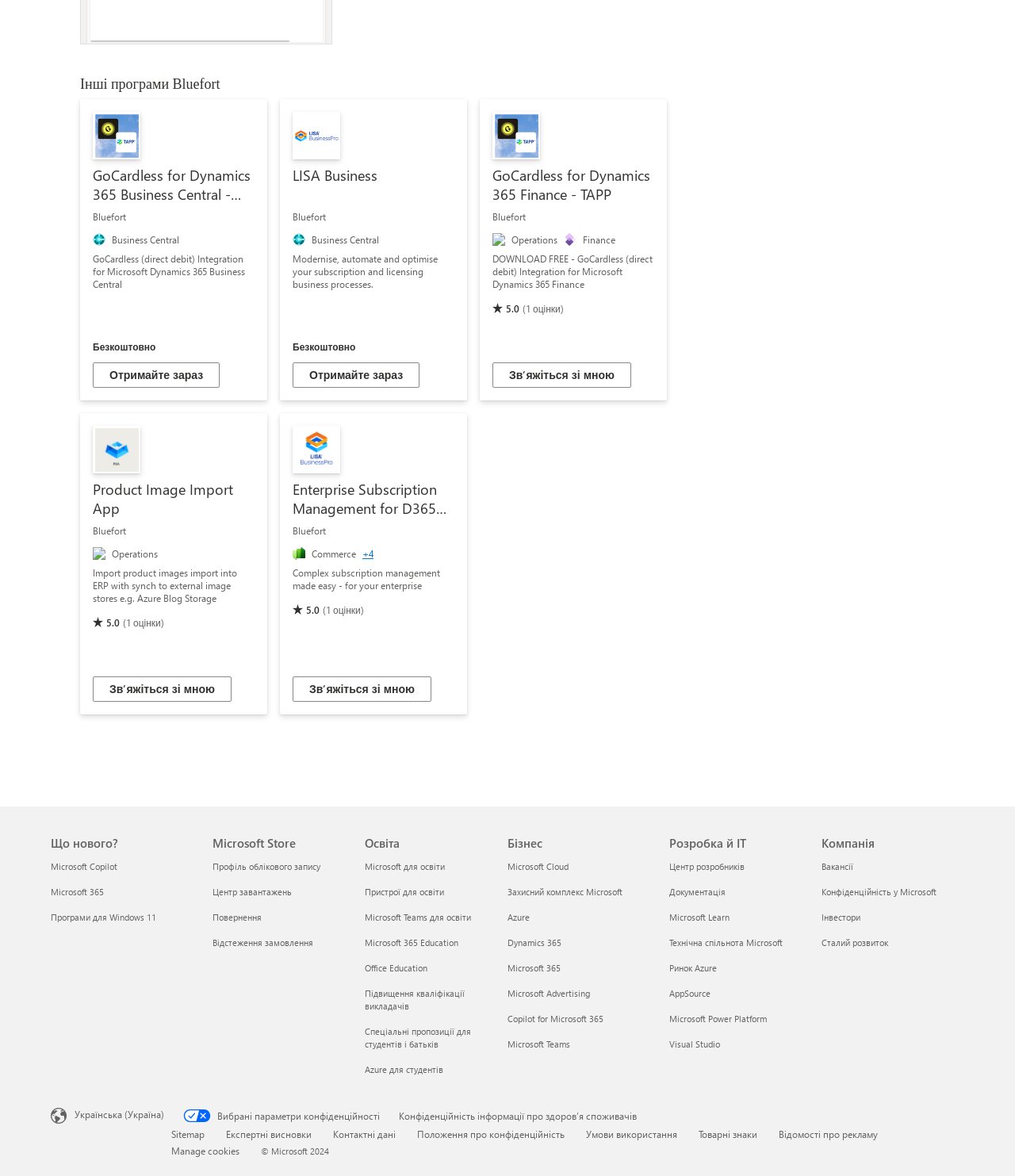Locate the bounding box coordinates of the item that should be clicked to fulfill the instruction: "Click the 'Product Image Import App' link".

[0.079, 0.351, 0.263, 0.608]